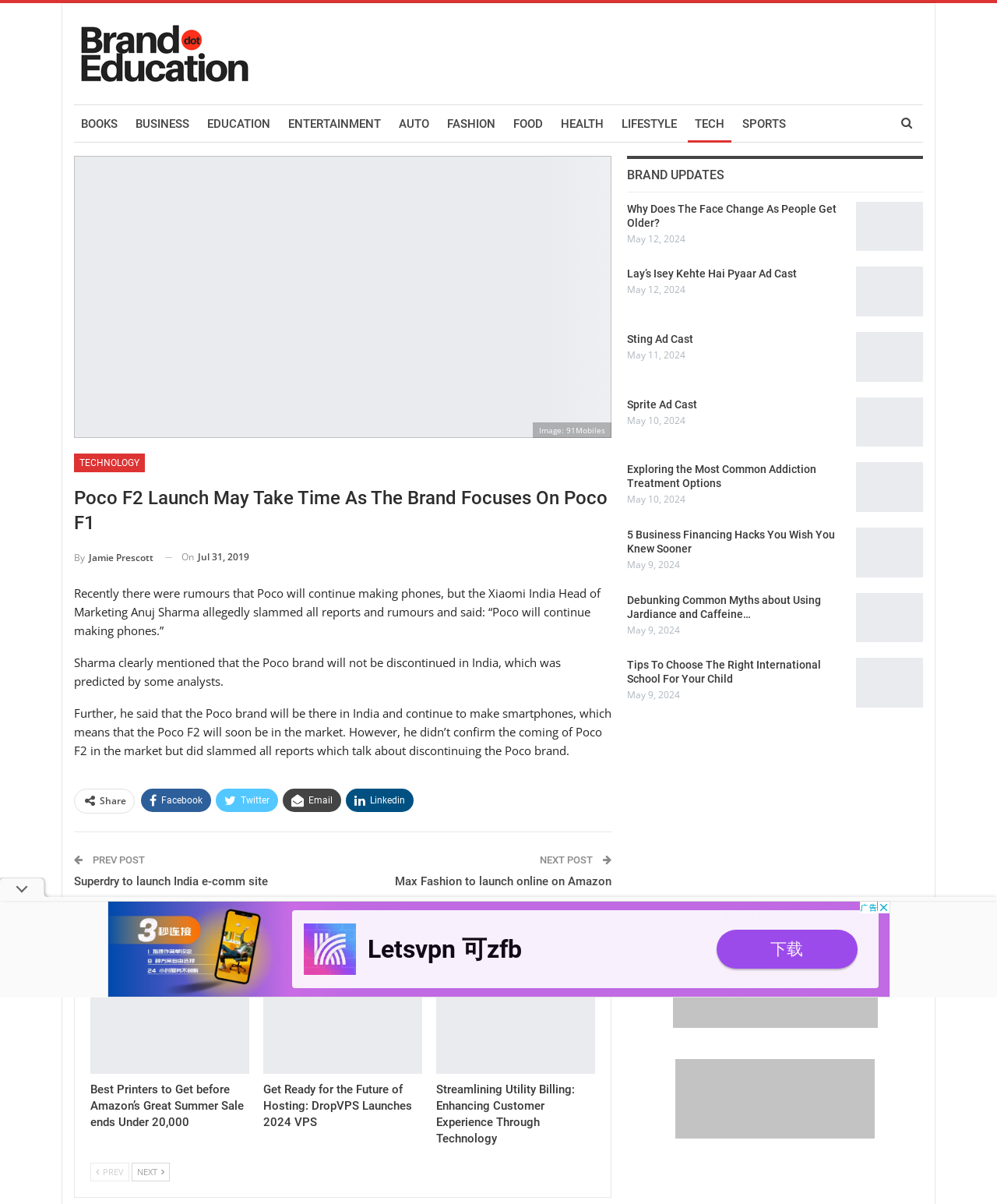Determine the bounding box coordinates of the section I need to click to execute the following instruction: "Click on the 'TECH' link". Provide the coordinates as four float numbers between 0 and 1, i.e., [left, top, right, bottom].

[0.69, 0.087, 0.734, 0.118]